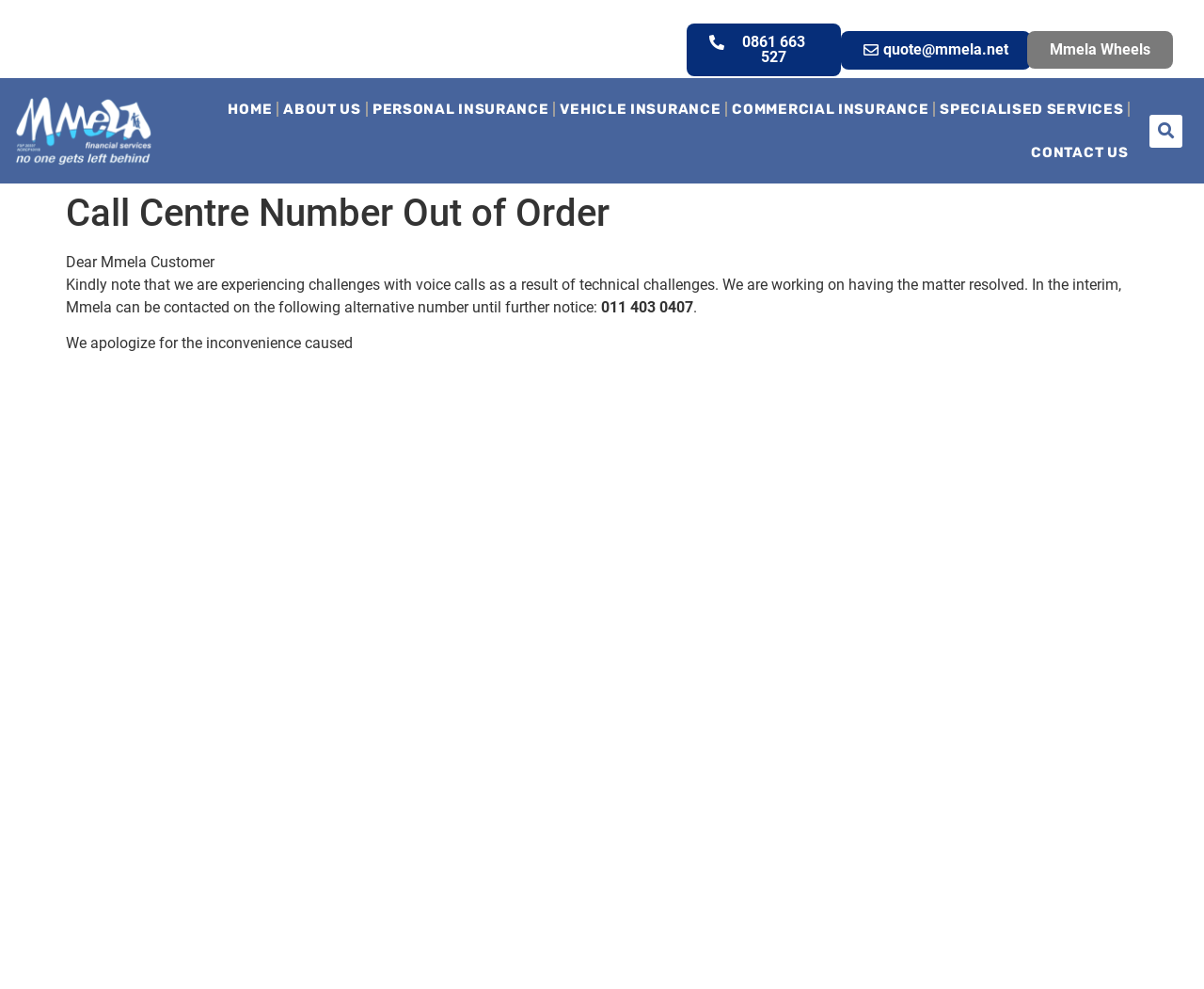Identify the bounding box coordinates of the specific part of the webpage to click to complete this instruction: "Search for something".

[0.946, 0.116, 0.982, 0.149]